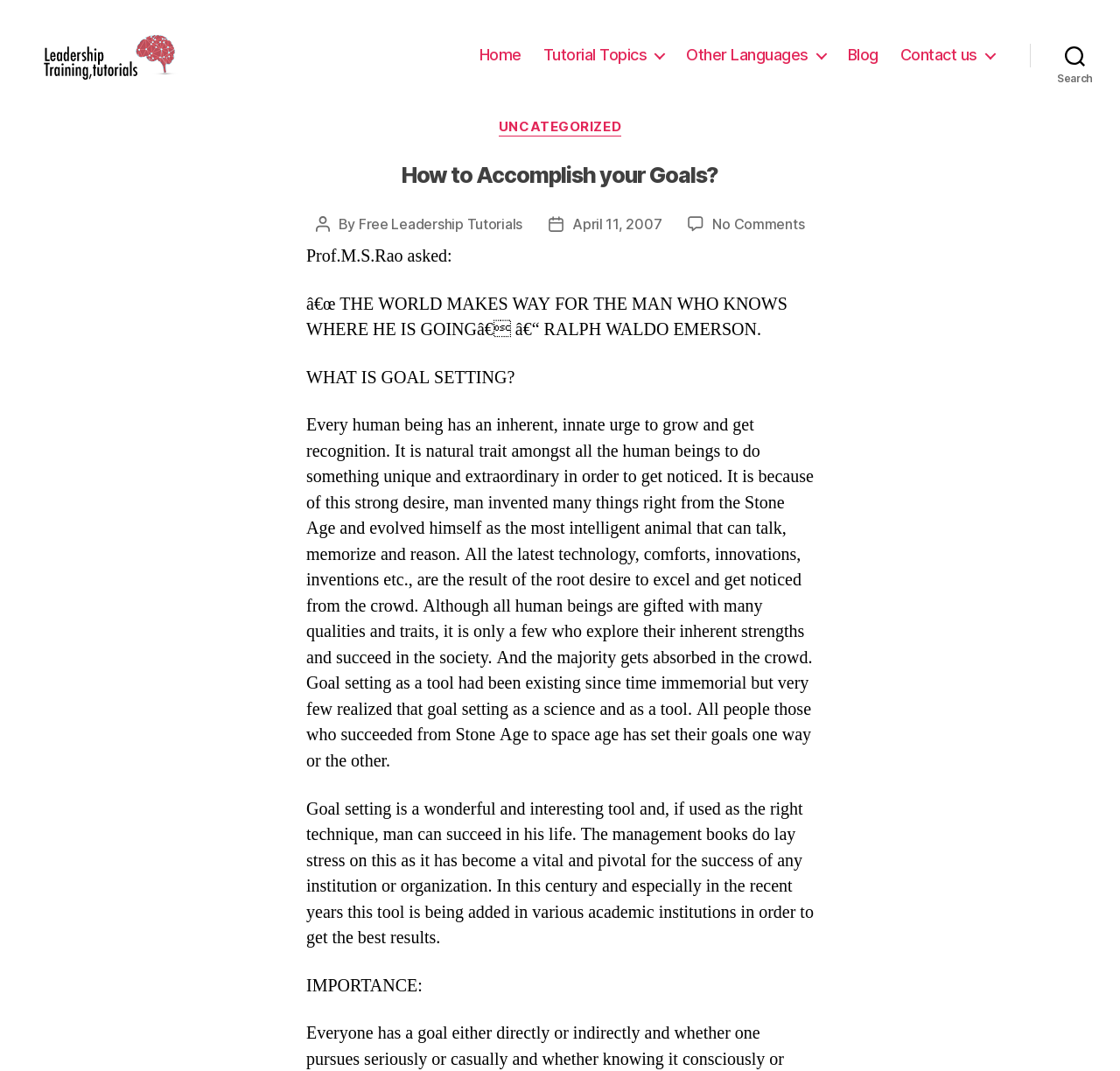Based on the image, please elaborate on the answer to the following question:
What is the purpose of goal setting?

According to the text, goal setting is a tool that can help individuals succeed in their lives, as it allows them to focus on their strengths and achieve their objectives.